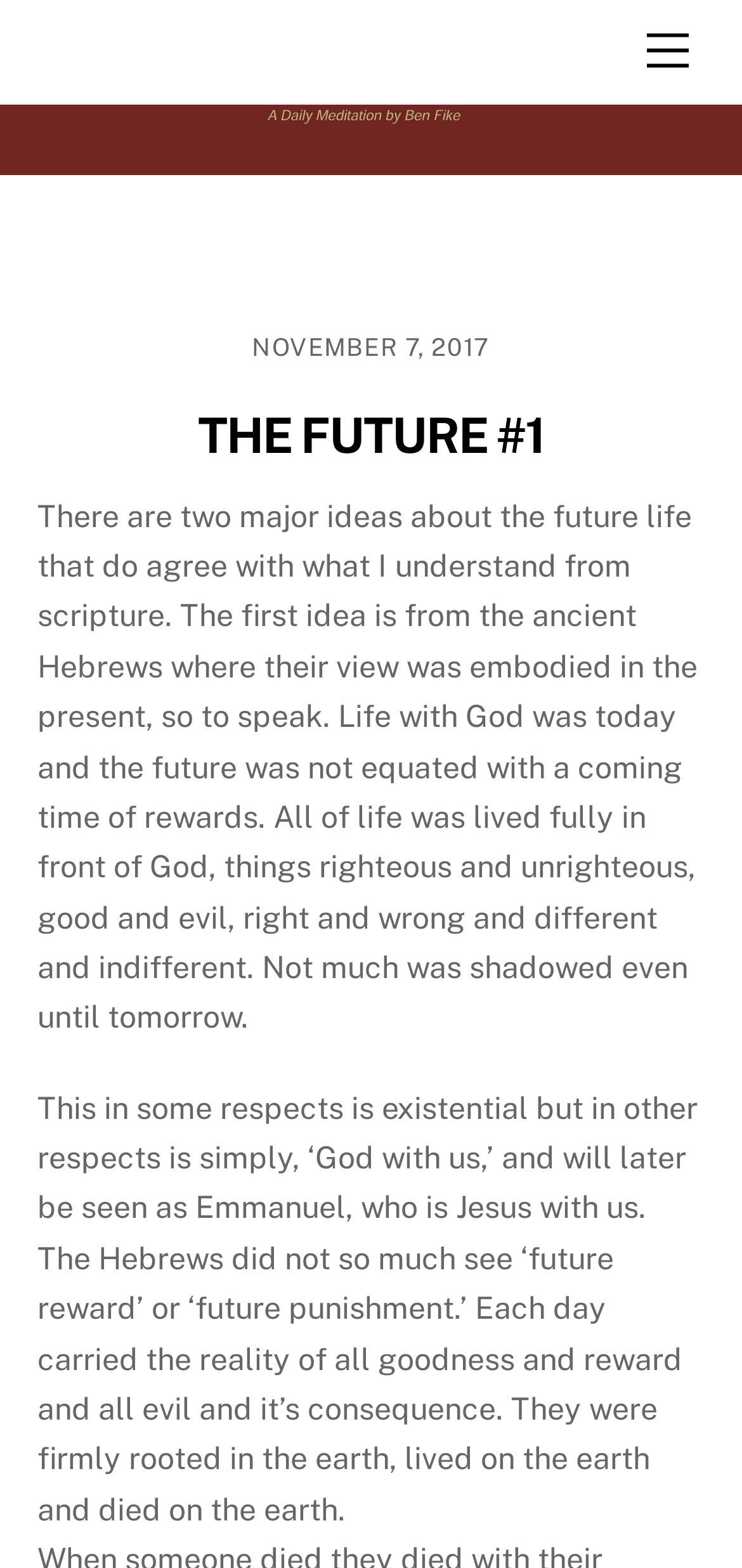Determine the bounding box coordinates of the UI element that matches the following description: "Menu". The coordinates should be four float numbers between 0 and 1 in the format [left, top, right, bottom].

[0.847, 0.009, 0.95, 0.056]